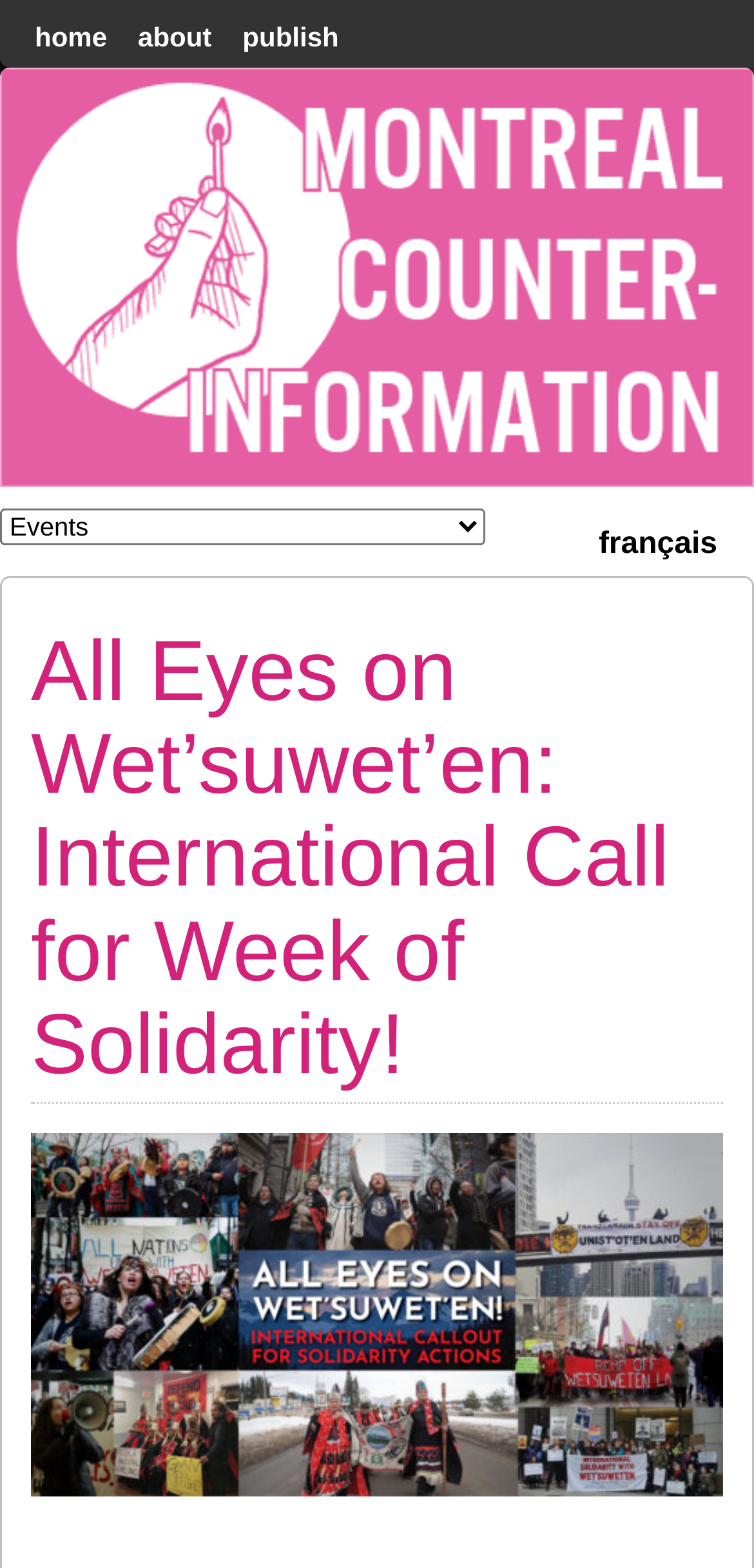Extract the main heading text from the webpage.

All Eyes on Wet’suwet’en: International Call for Week of Solidarity!